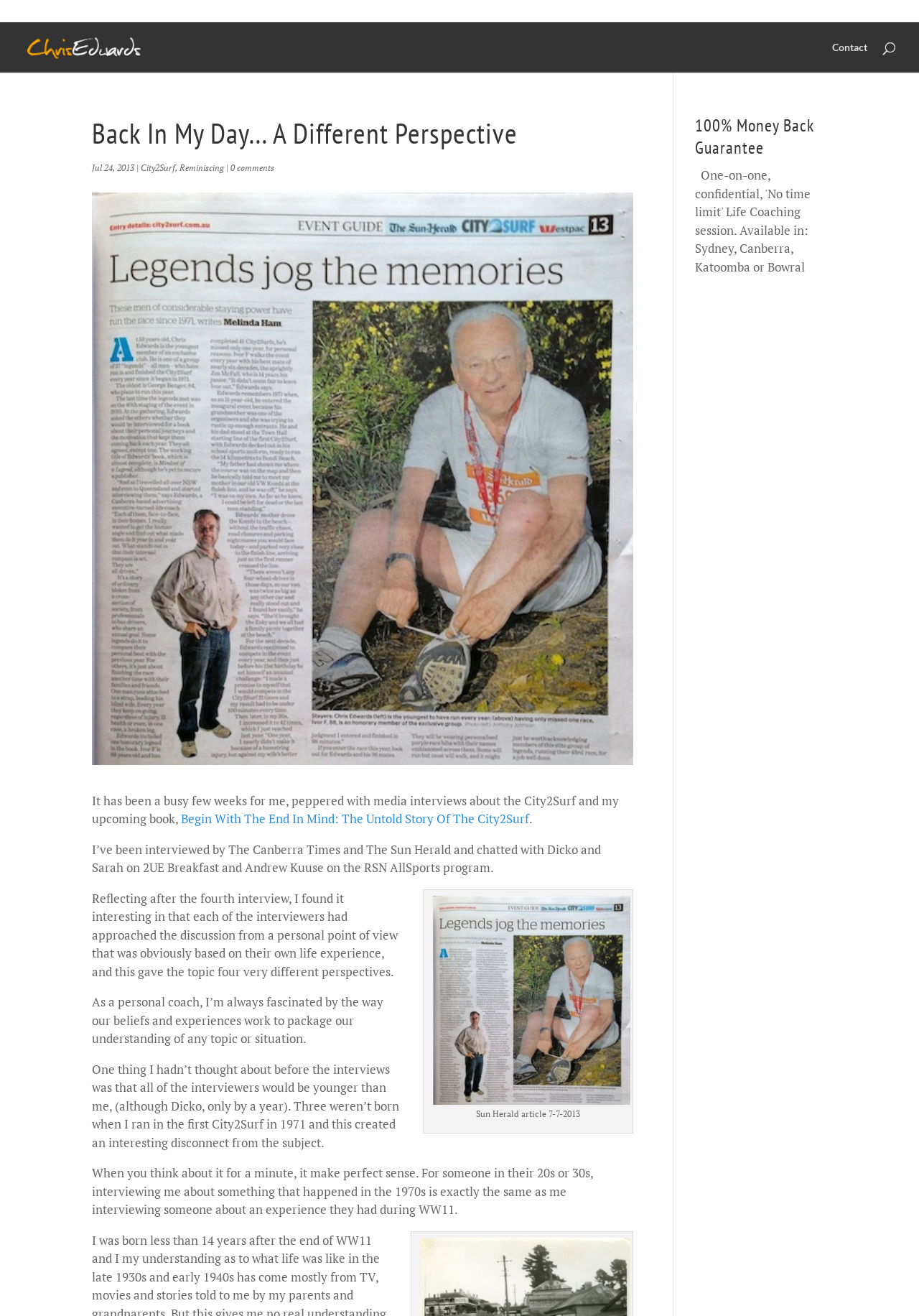Identify the bounding box coordinates for the element that needs to be clicked to fulfill this instruction: "Click the phone number". Provide the coordinates in the format of four float numbers between 0 and 1: [left, top, right, bottom].

[0.111, 0.004, 0.169, 0.013]